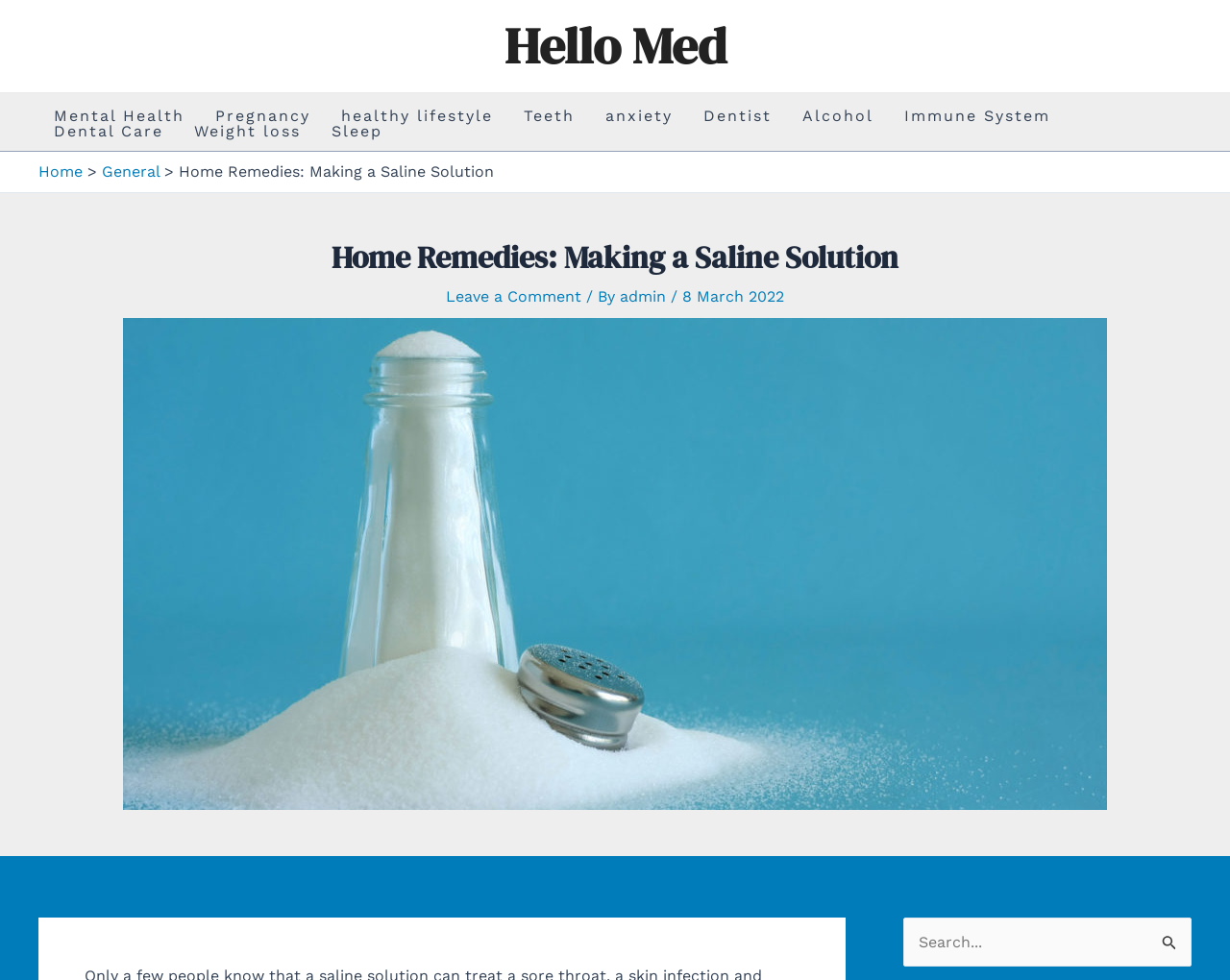Who is the author of the current webpage?
Please provide a single word or phrase in response based on the screenshot.

admin